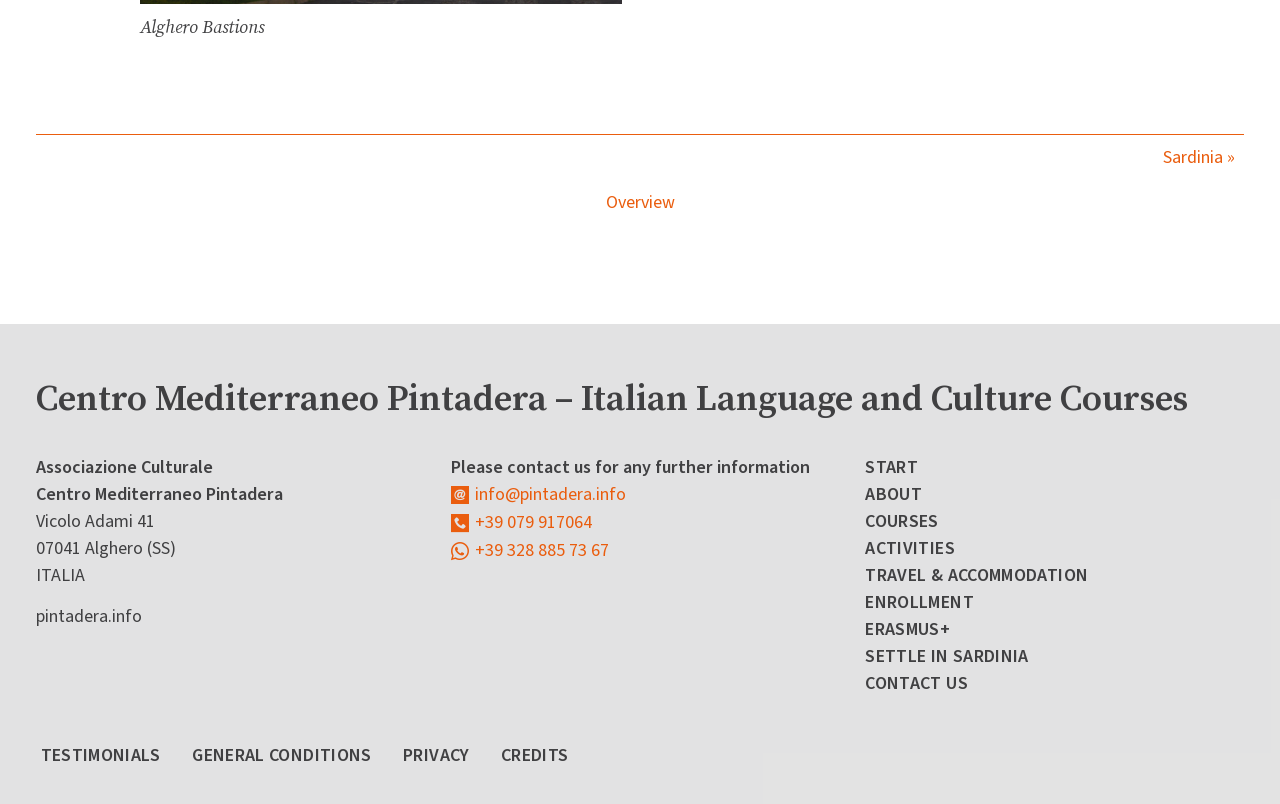Identify the bounding box coordinates necessary to click and complete the given instruction: "Contact us through email".

[0.352, 0.6, 0.489, 0.631]